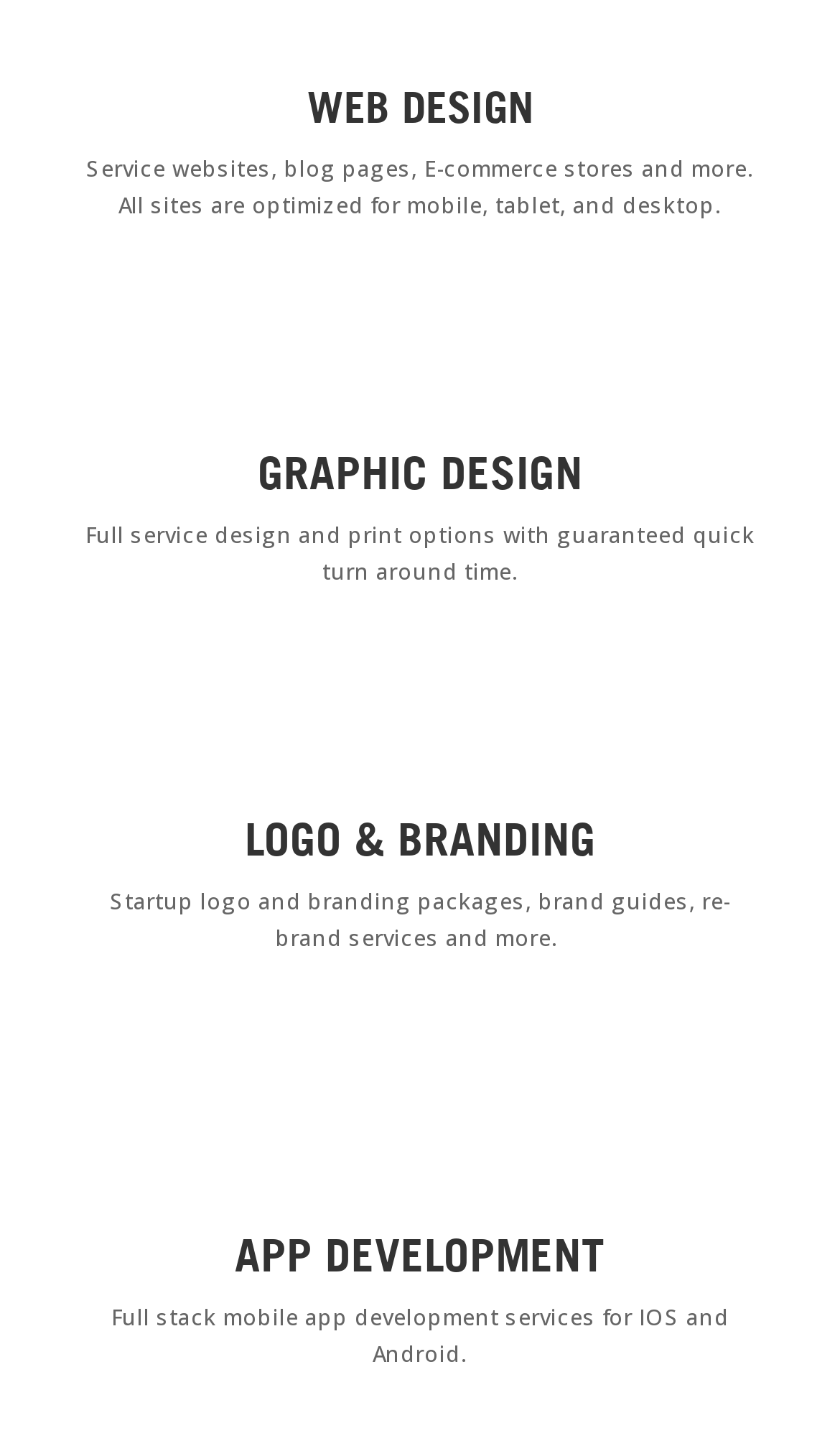What is guaranteed for graphic design?
Look at the image and provide a short answer using one word or a phrase.

quick turn around time